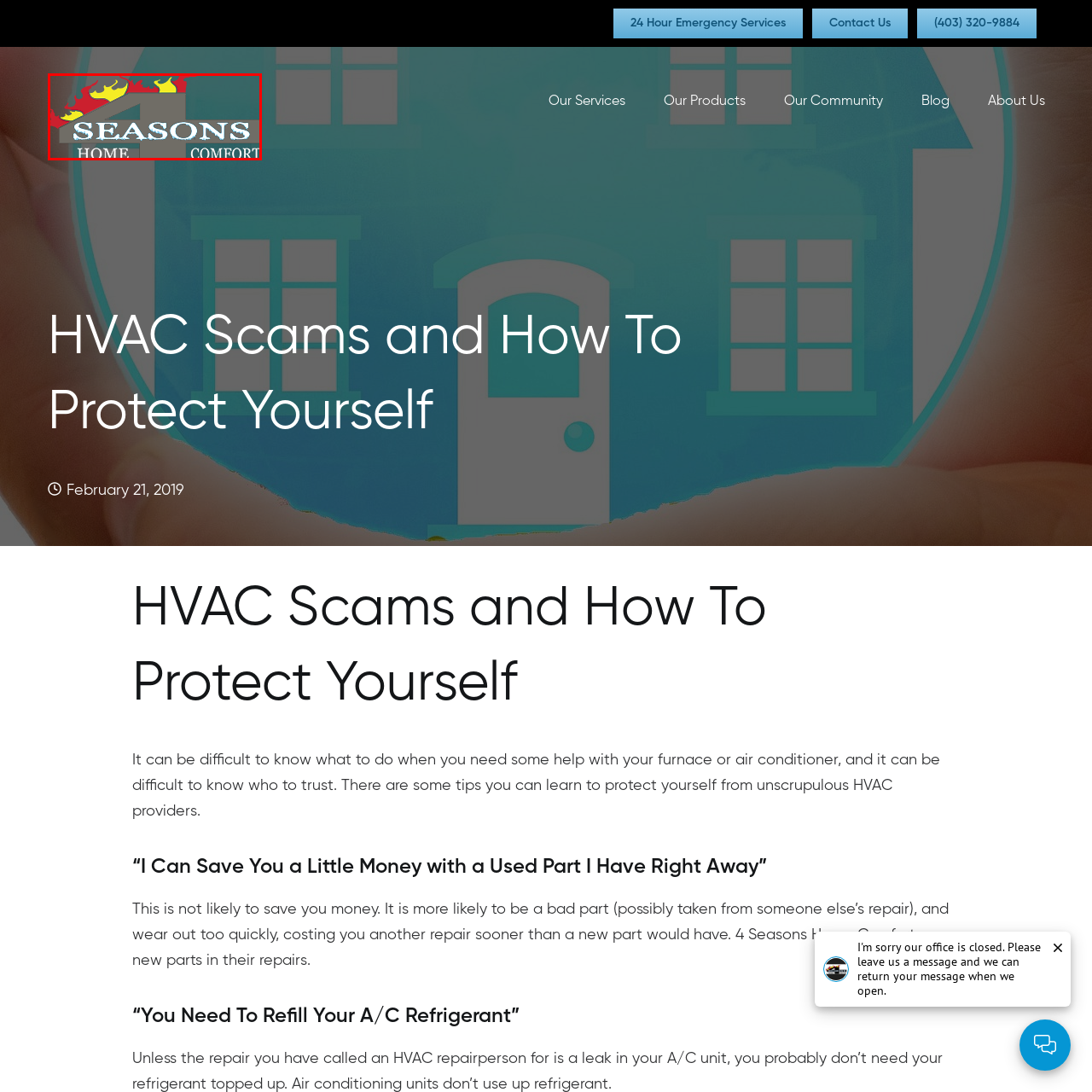What is the focus of the company?
Carefully examine the content inside the red bounding box and give a detailed response based on what you observe.

The words 'HOME COMFORT' are presented in a contrasting font, suggesting a focus on creating a cozy and reliable environment for customers.